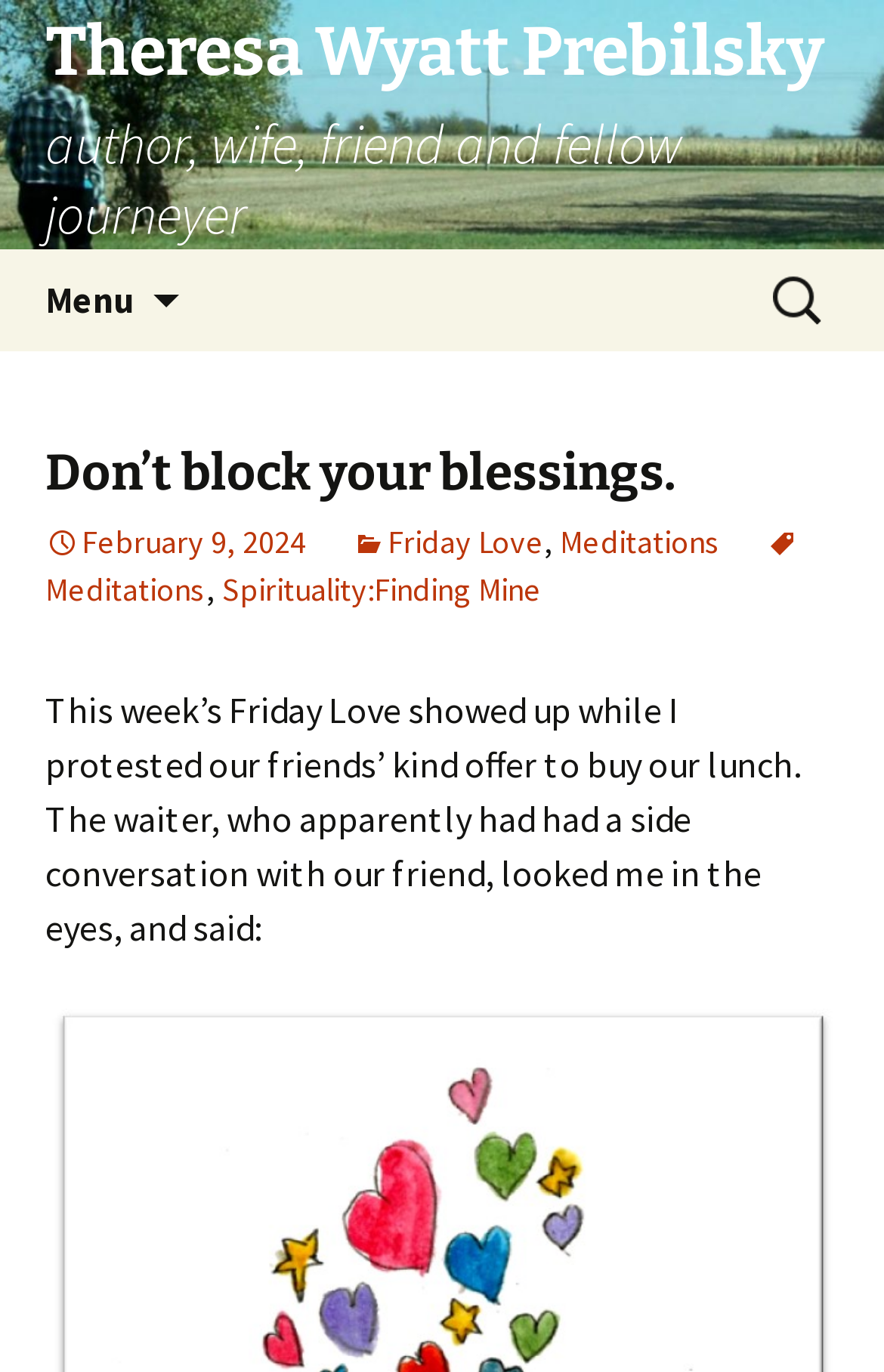Find and specify the bounding box coordinates that correspond to the clickable region for the instruction: "Check the Meditations page".

[0.633, 0.379, 0.815, 0.409]